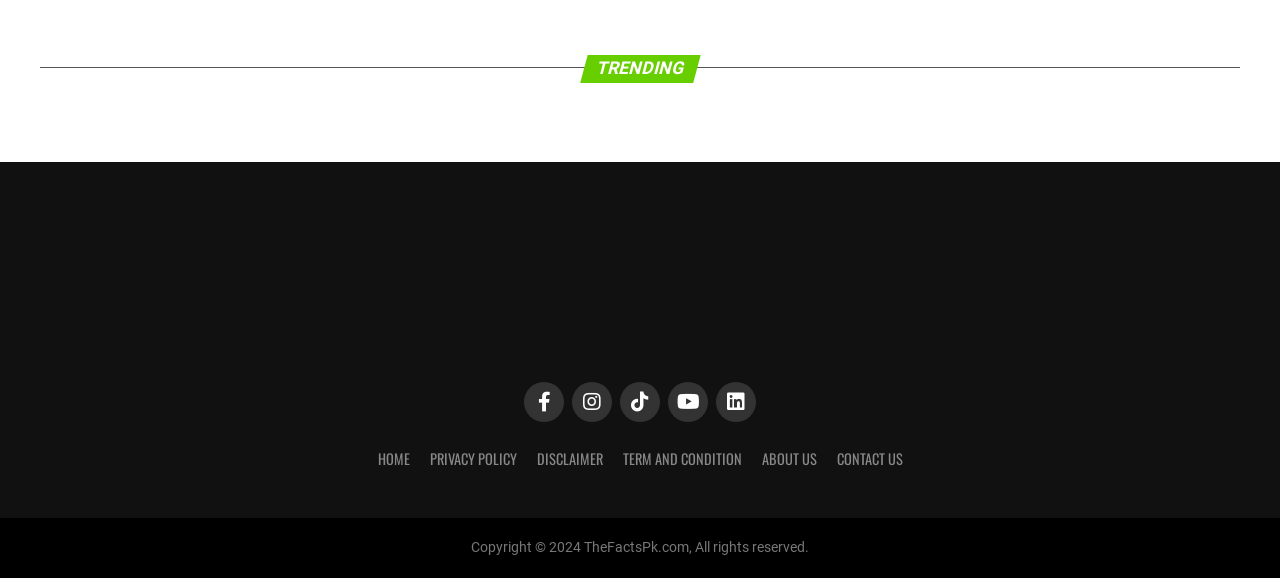Could you locate the bounding box coordinates for the section that should be clicked to accomplish this task: "Search for a term".

None